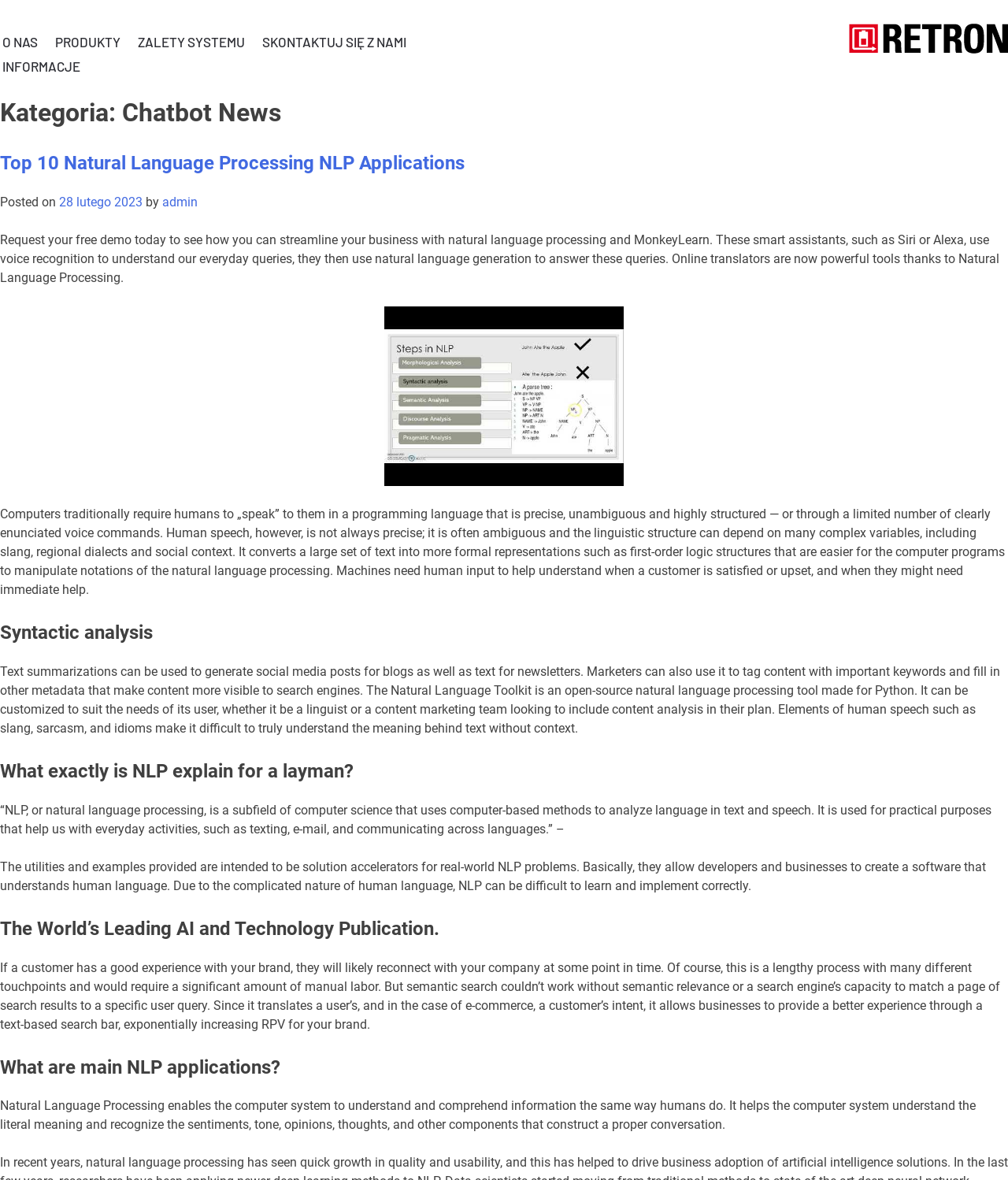For the given element description 28 lutego 20231 kwietnia 2023, determine the bounding box coordinates of the UI element. The coordinates should follow the format (top-left x, top-left y, bottom-right x, bottom-right y) and be within the range of 0 to 1.

[0.059, 0.165, 0.141, 0.177]